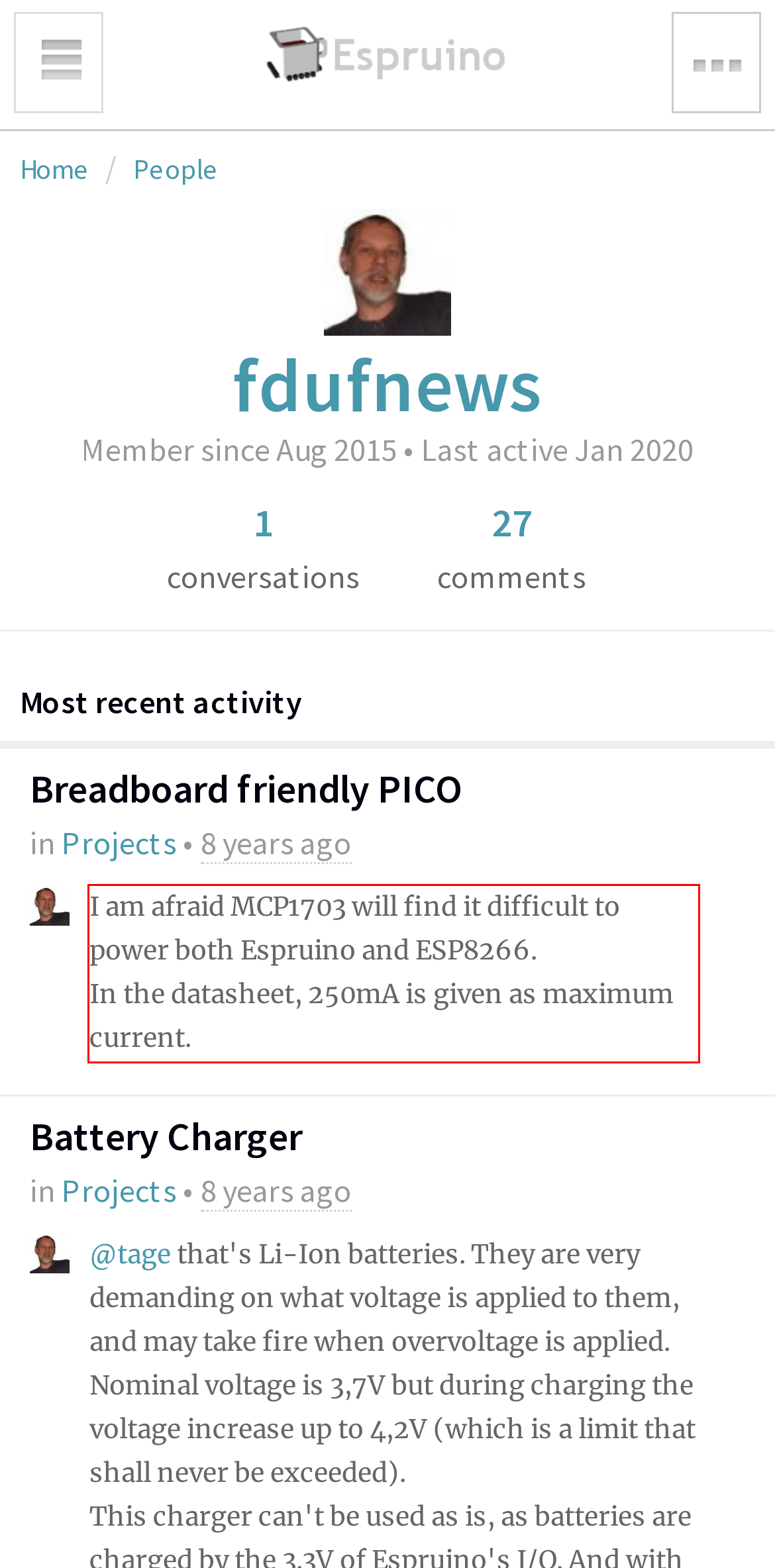Analyze the screenshot of a webpage where a red rectangle is bounding a UI element. Extract and generate the text content within this red bounding box.

I am afraid MCP1703 will find it difficult to power both Espruino and ESP8266. In the datasheet, 250mA is given as maximum current.